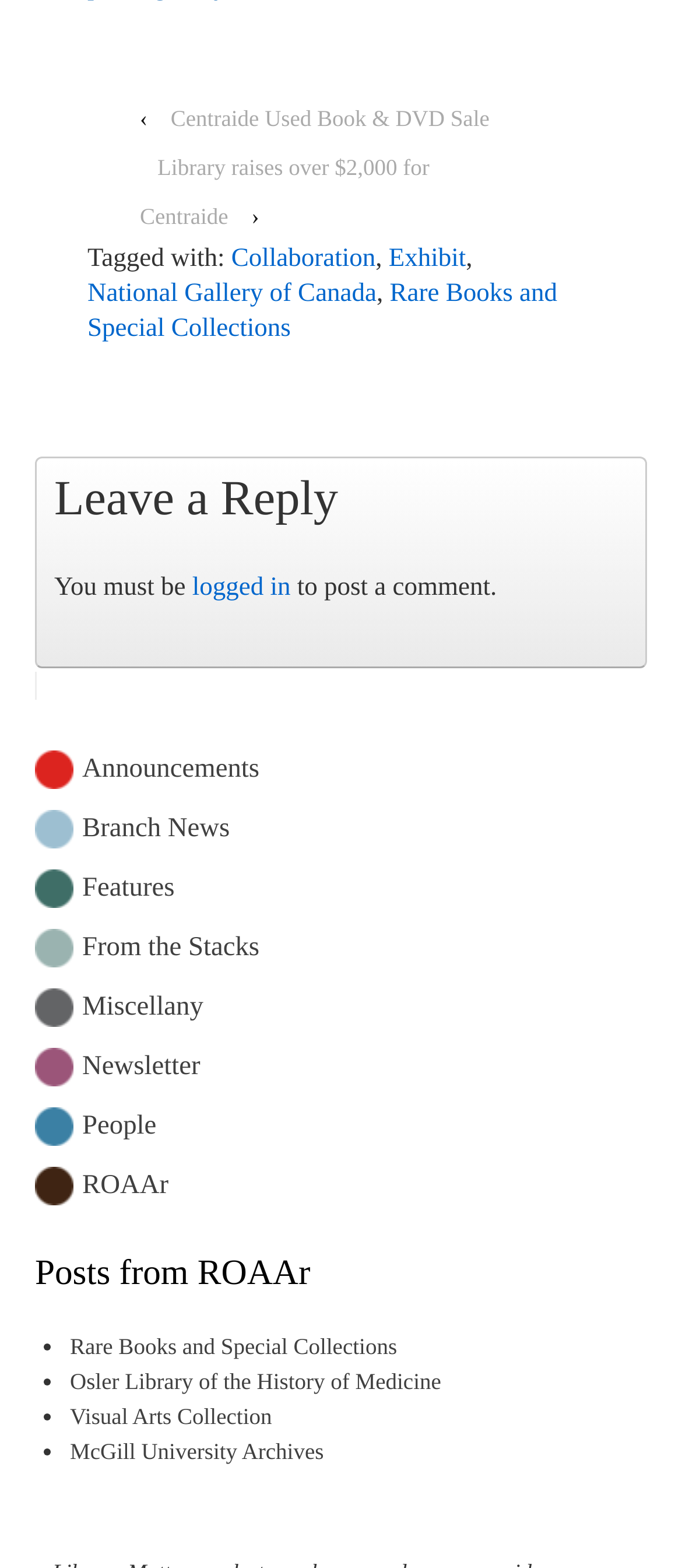Find the bounding box coordinates of the UI element according to this description: "National Gallery of Canada".

[0.128, 0.179, 0.552, 0.197]